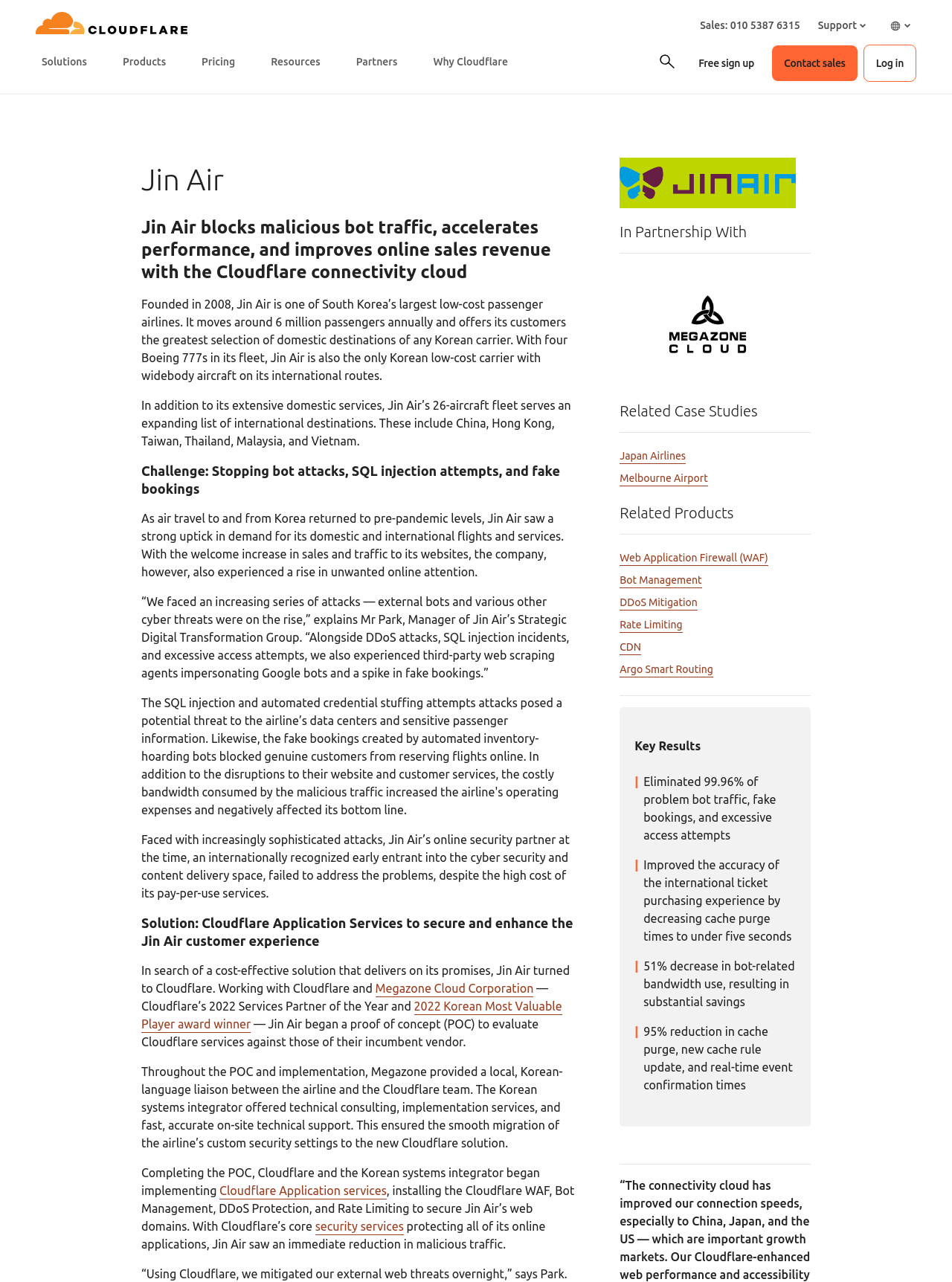Please analyze the image and provide a thorough answer to the question:
What is the name of the airline in the case study?

I found the answer by looking at the heading 'Jin Air' at the top of the page, which is a prominent element on the webpage. It is also mentioned in the text as the company that is using Cloudflare's services.